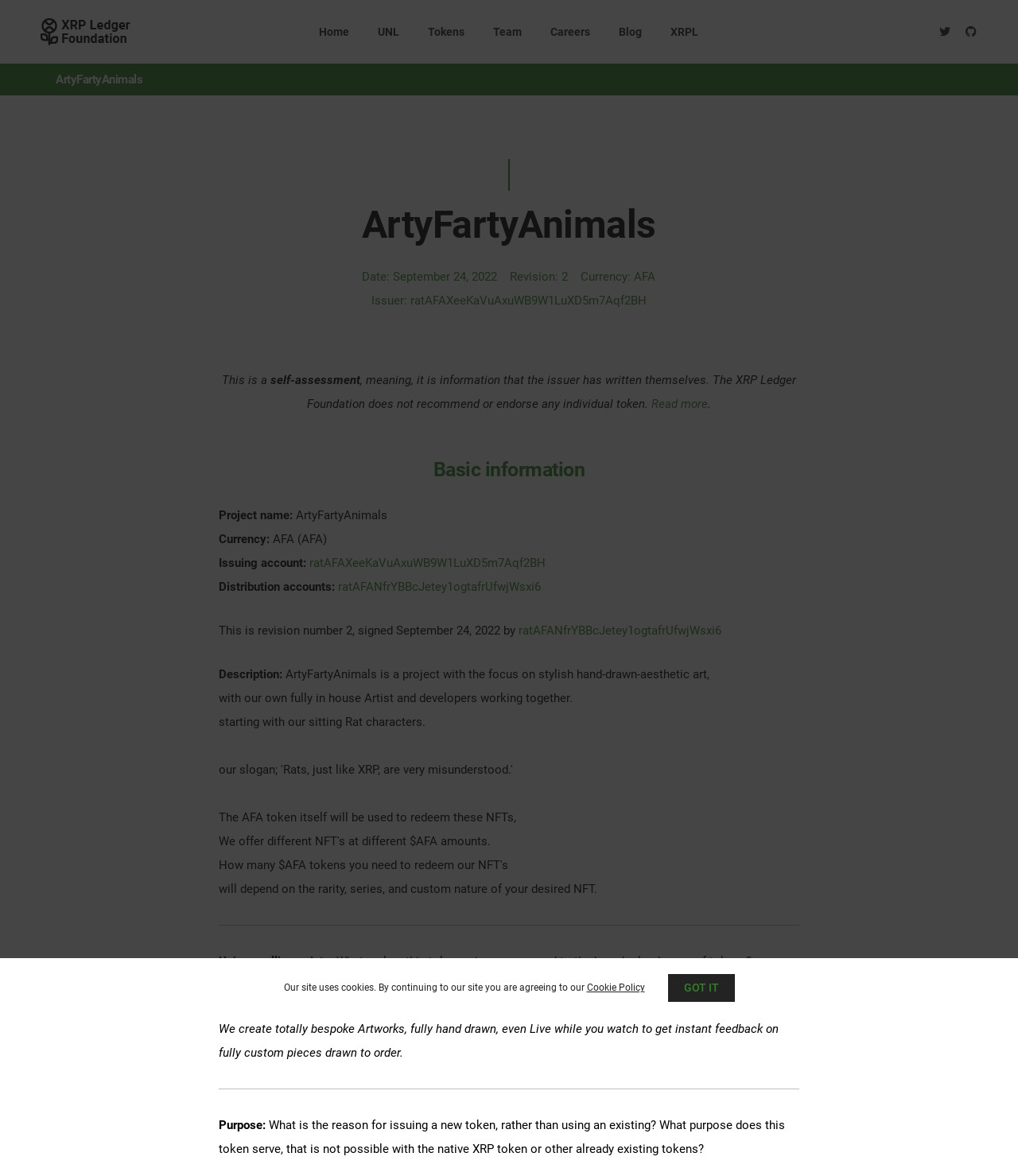Find and specify the bounding box coordinates that correspond to the clickable region for the instruction: "Read more about self-assessment".

[0.64, 0.337, 0.695, 0.349]